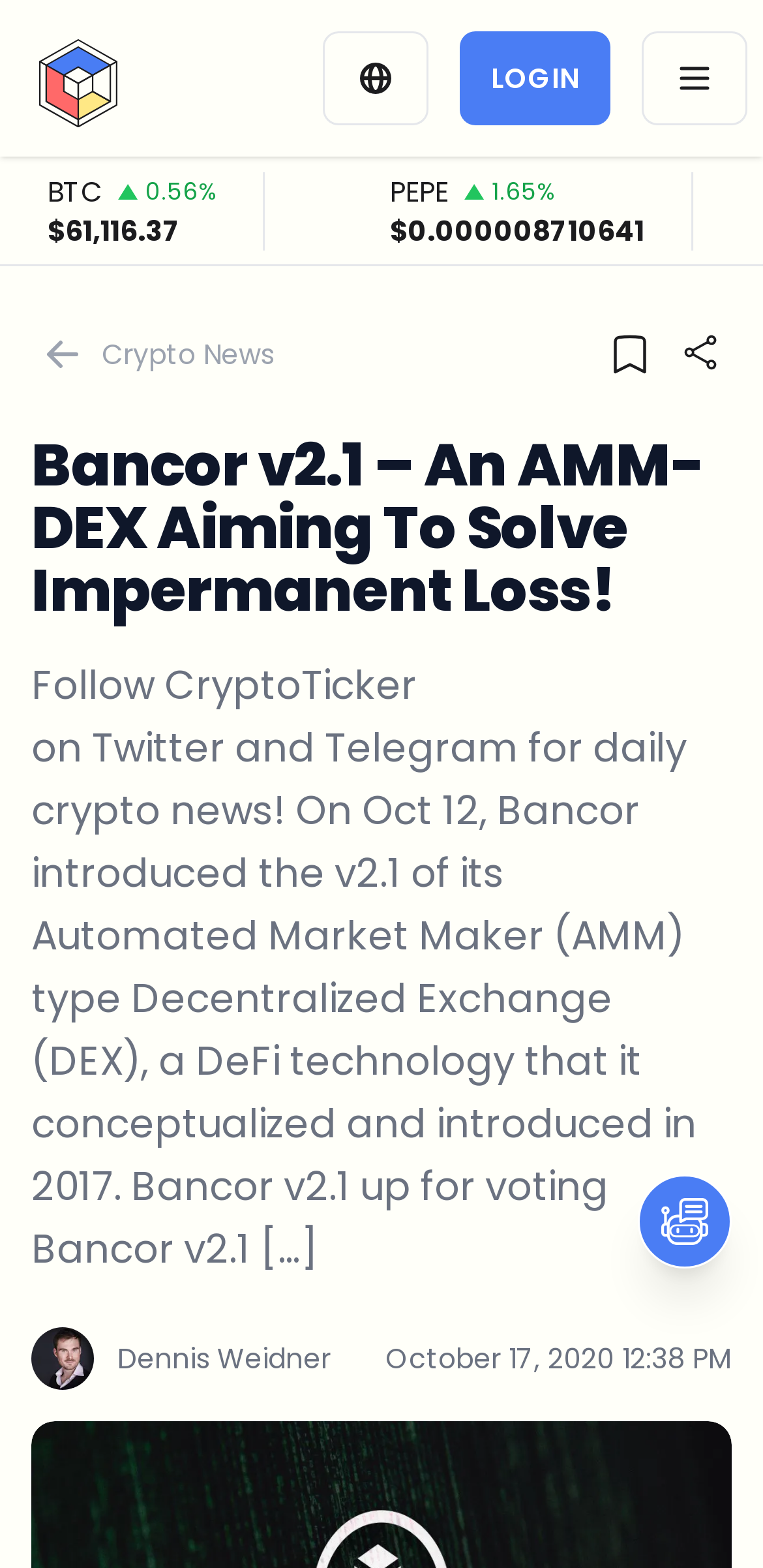Find the bounding box coordinates of the element to click in order to complete this instruction: "Open the 'Crypto News' page". The bounding box coordinates must be four float numbers between 0 and 1, denoted as [left, top, right, bottom].

[0.041, 0.206, 0.359, 0.246]